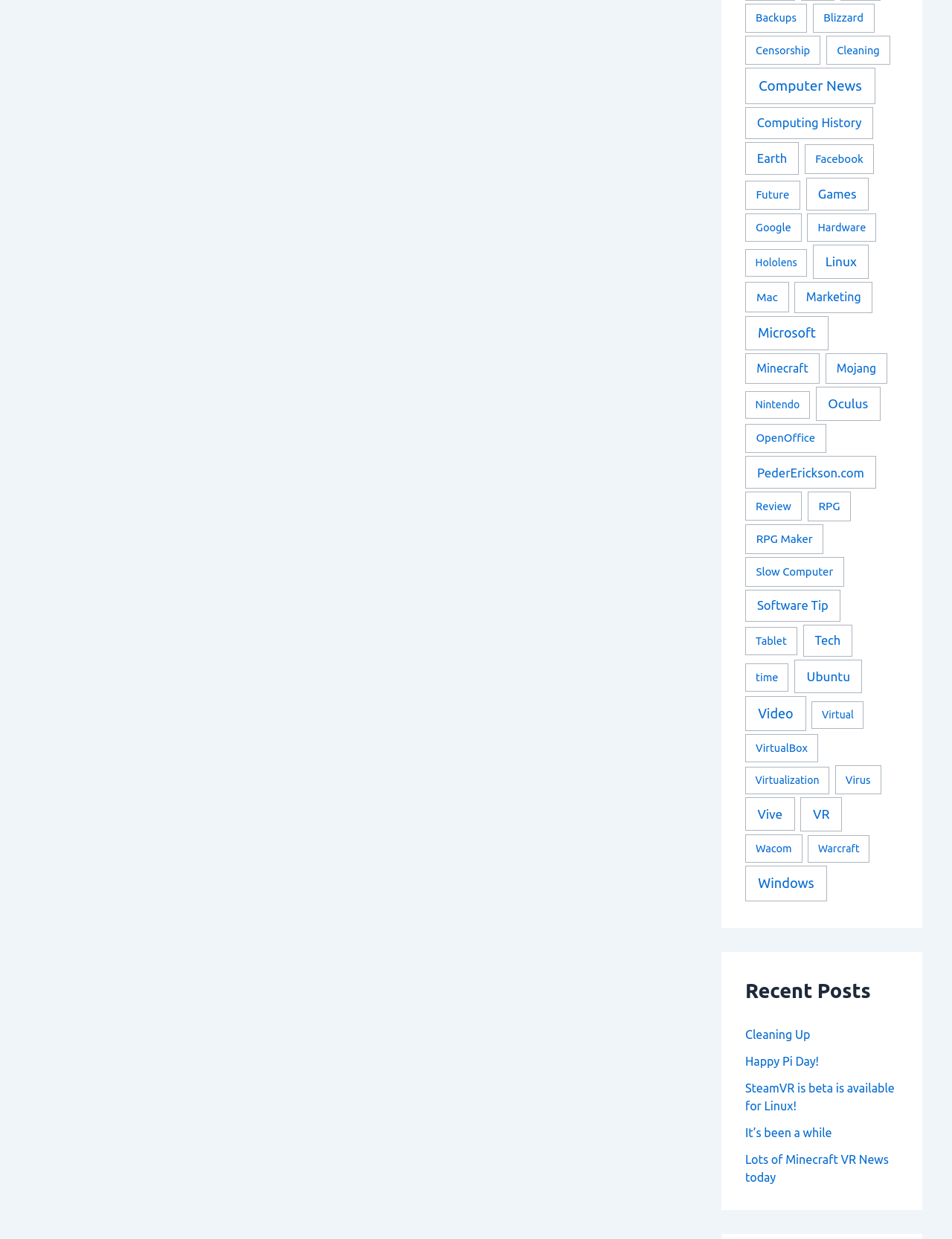Please identify the bounding box coordinates of the element that needs to be clicked to execute the following command: "View the 'Recent Posts'". Provide the bounding box using four float numbers between 0 and 1, formatted as [left, top, right, bottom].

[0.783, 0.787, 0.944, 0.812]